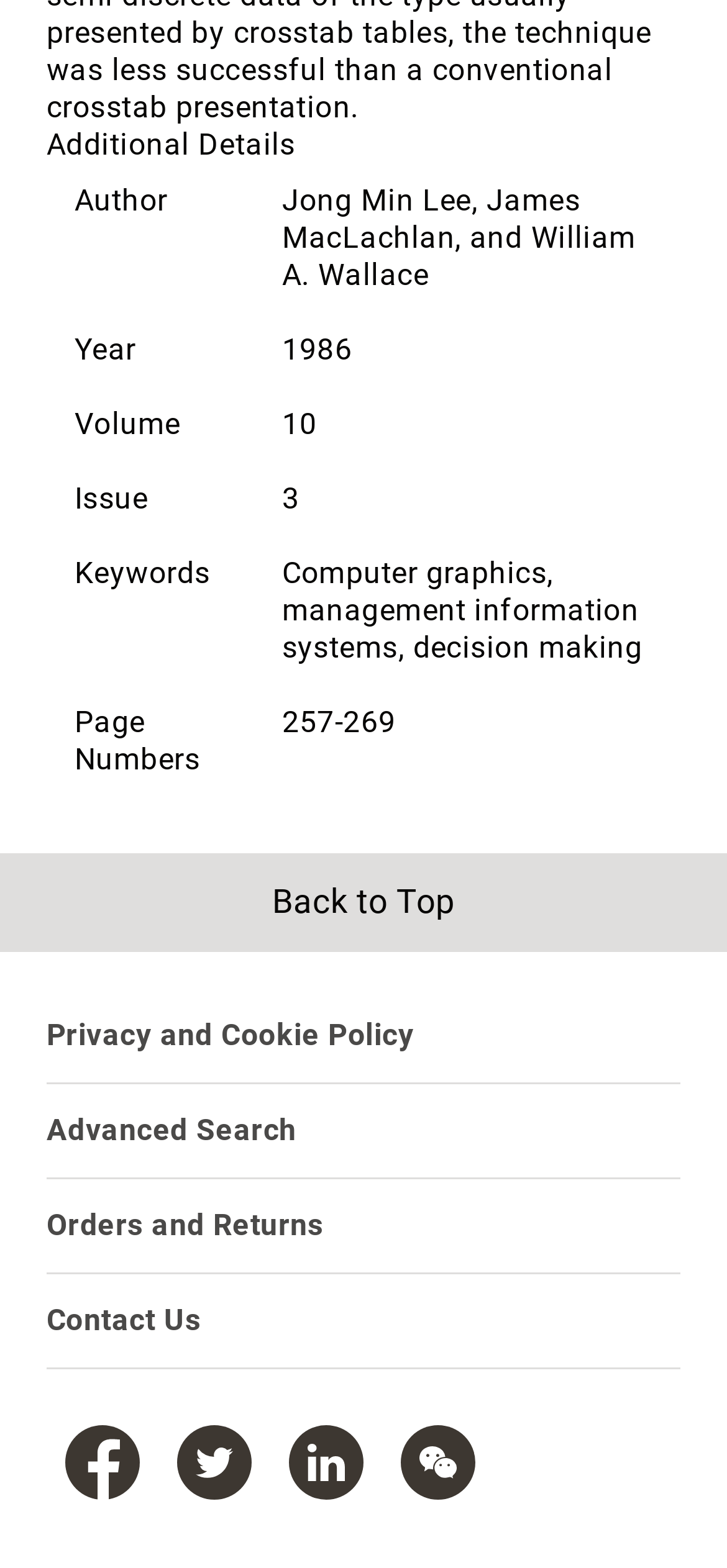Specify the bounding box coordinates (top-left x, top-left y, bottom-right x, bottom-right y) of the UI element in the screenshot that matches this description: aria-label="Twitter" title="Twitter"

[0.244, 0.889, 0.346, 0.936]